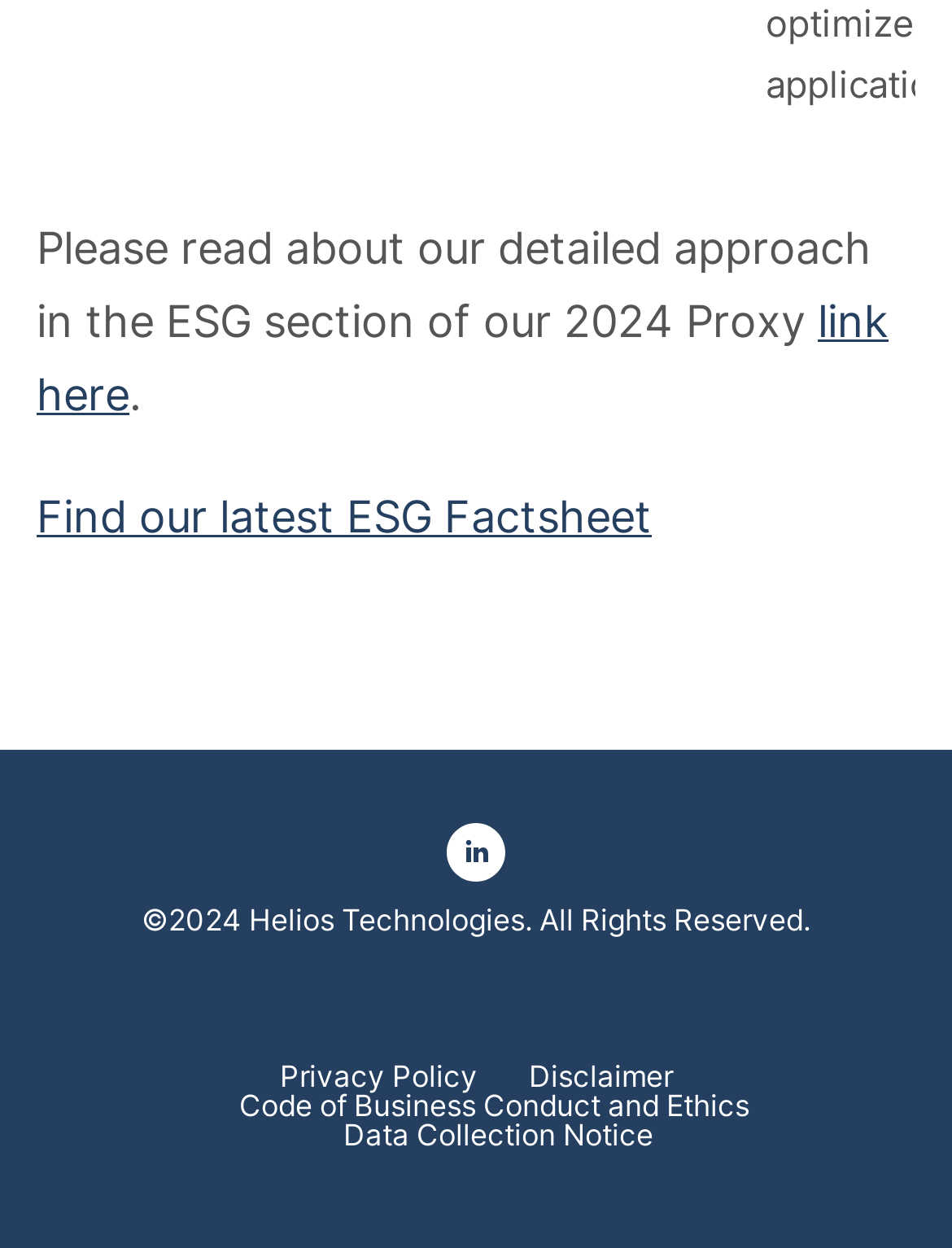Please determine the bounding box coordinates of the element to click in order to execute the following instruction: "Visit the LinkedIn page". The coordinates should be four float numbers between 0 and 1, specified as [left, top, right, bottom].

[0.469, 0.666, 0.531, 0.695]